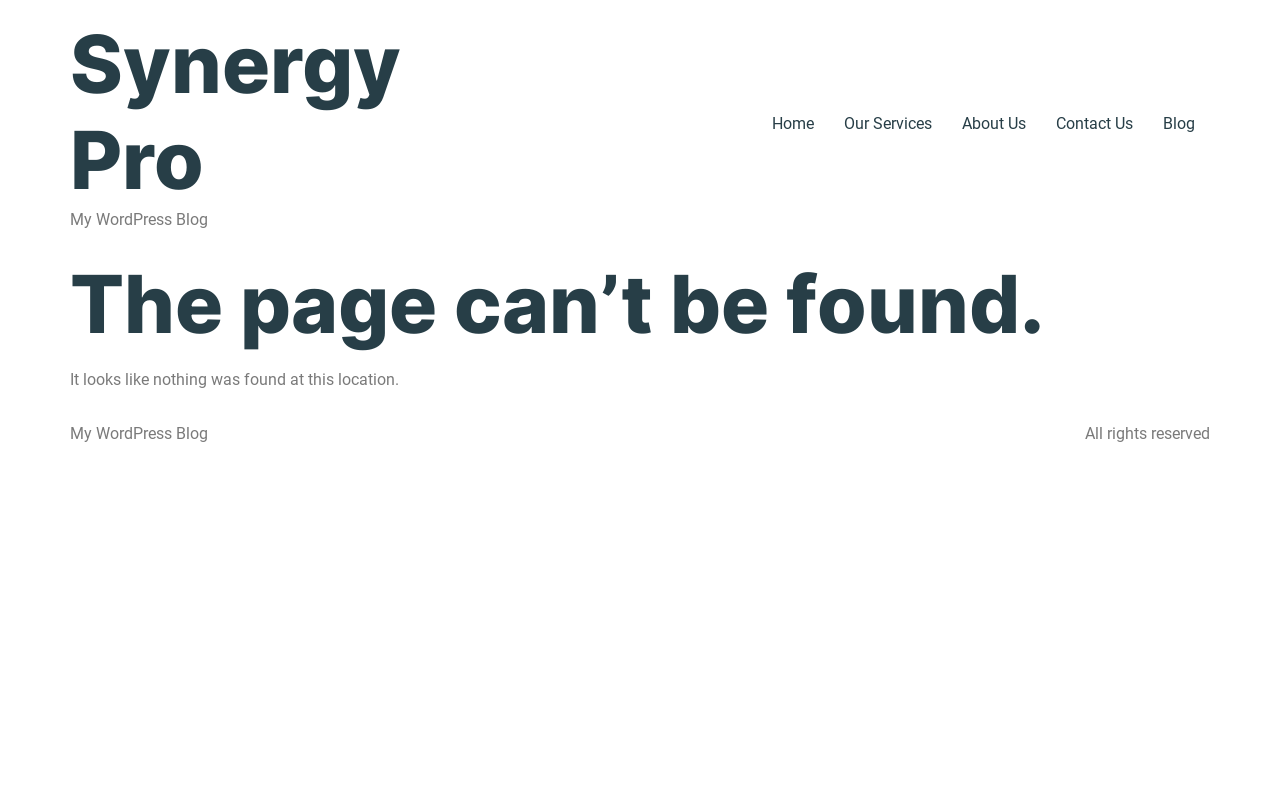Respond to the following query with just one word or a short phrase: 
What are the navigation links on the page?

Home, Our Services, About Us, Contact Us, Blog